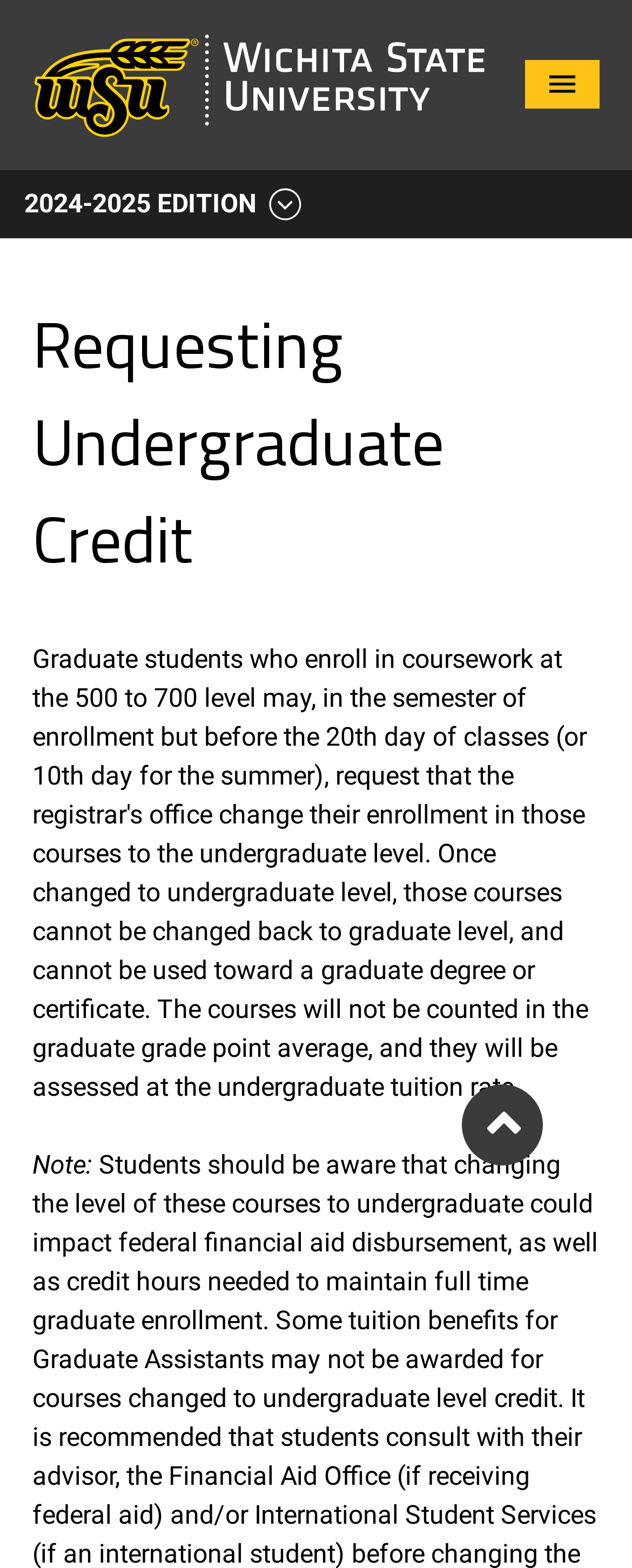What is the name of the university?
Give a thorough and detailed response to the question.

The name of the university can be found in the link at the top of the page, which says 'Wichita State University'.